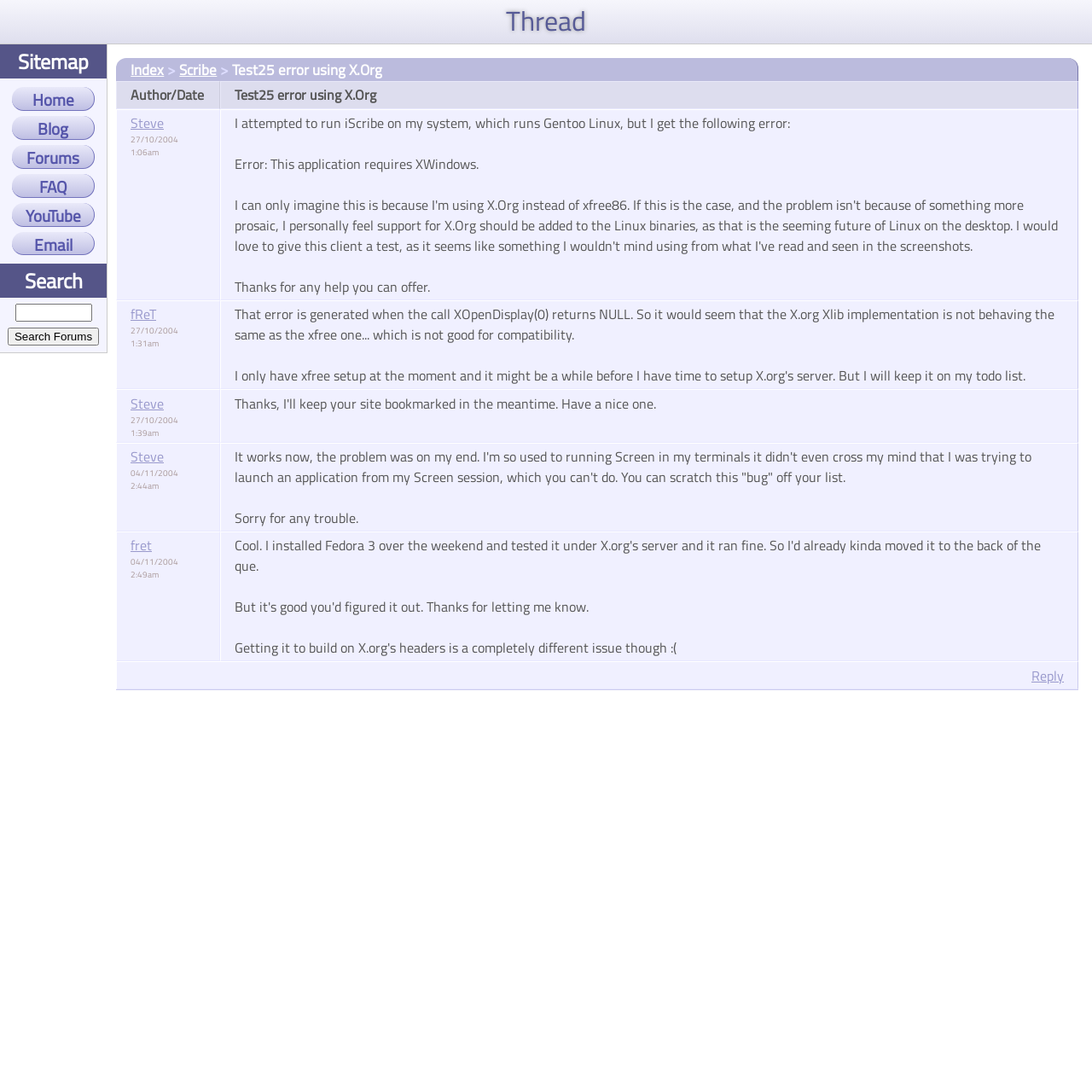What is the format of the dates in the thread?
Relying on the image, give a concise answer in one word or a brief phrase.

DD/MM/YYYY HH:MMam/pm